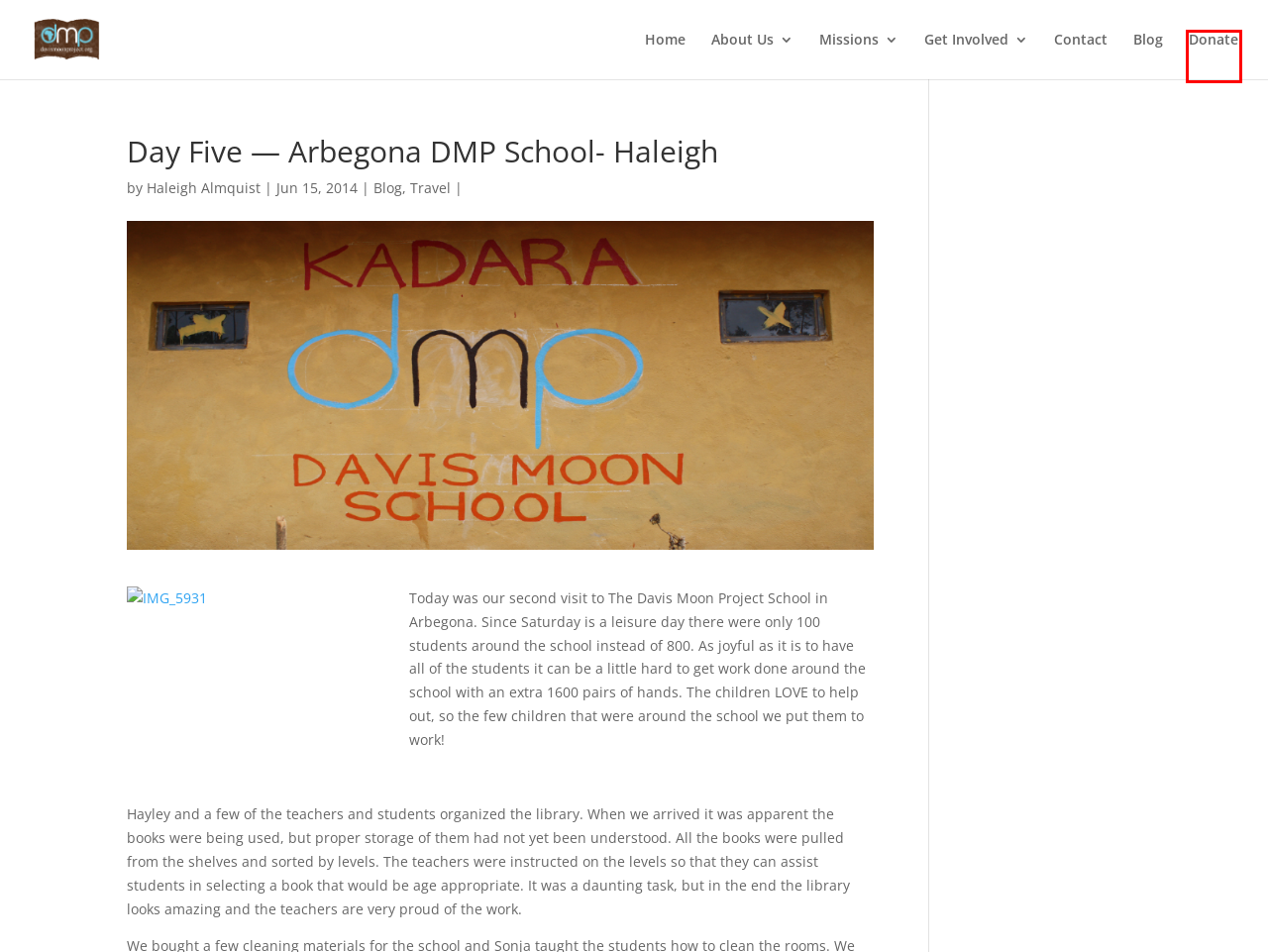You are presented with a screenshot of a webpage containing a red bounding box around an element. Determine which webpage description best describes the new webpage after clicking on the highlighted element. Here are the candidates:
A. Contact | The Davis Moon Project
B. Travel | The Davis Moon Project
C. Haleigh Almquist | The Davis Moon Project
D. Get Involved | The Davis Moon Project
E. The Davis Moon Project |
F. Donate | The Davis Moon Project
G. About Us | The Davis Moon Project
H. Missions | The Davis Moon Project

F